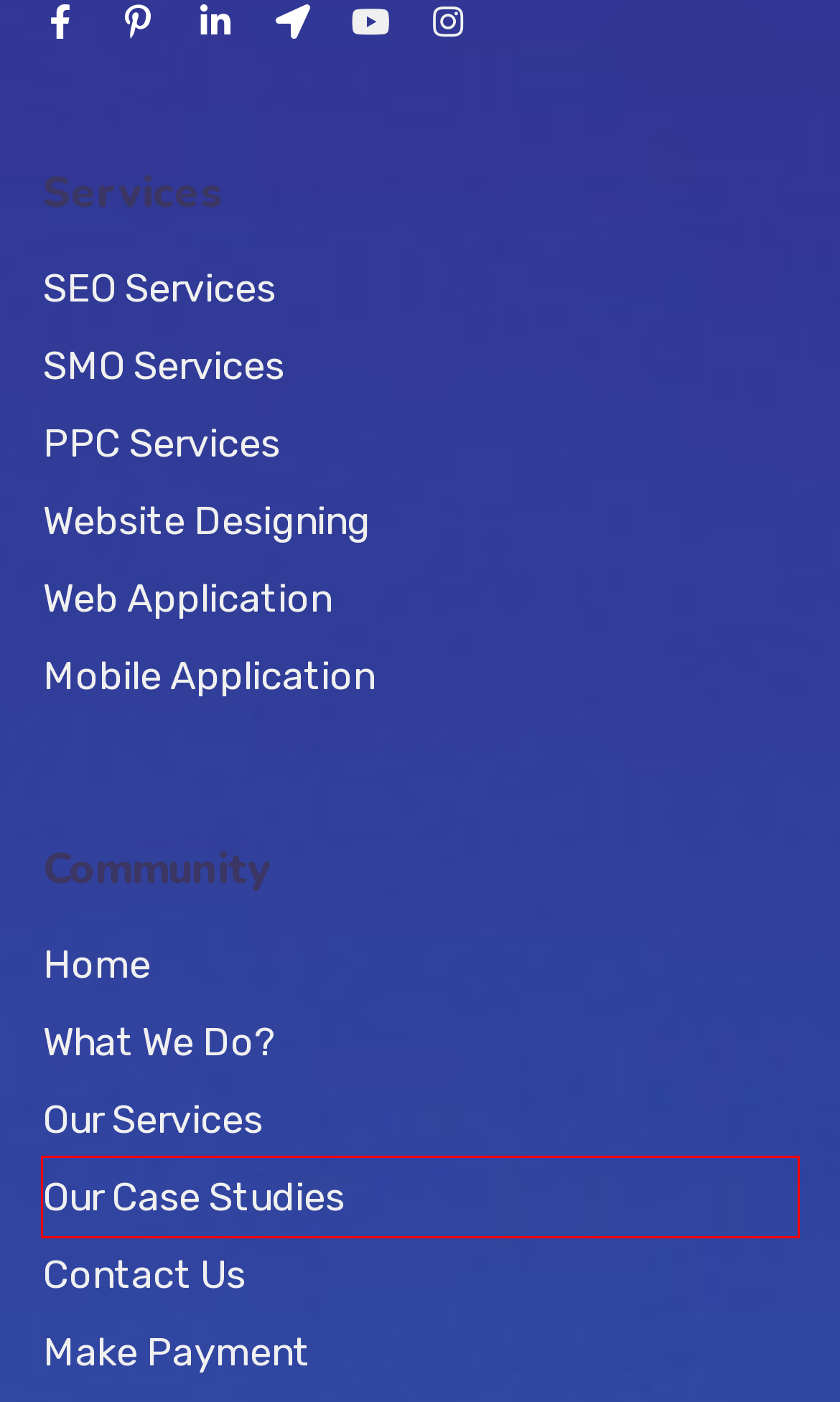Observe the provided screenshot of a webpage with a red bounding box around a specific UI element. Choose the webpage description that best fits the new webpage after you click on the highlighted element. These are your options:
A. PPC Management Services Company India | PPC Advertising Agency
B. Make Payment - Vision SEO Ranking
C. About Us: Digital Marketing Company in India
D. Web Design and Development Company India | Custom Website Design
E. Professional Digital Marketing Service Provider J9CJ+9F Noida, Uttar Pradesh | Vision Ranking
F. Vision Ranking: Best Social Media Optimization Services for Businesses
G. Our Services - Vision SEO Ranking
H. Our Case Studies - Vision SEO Ranking

H